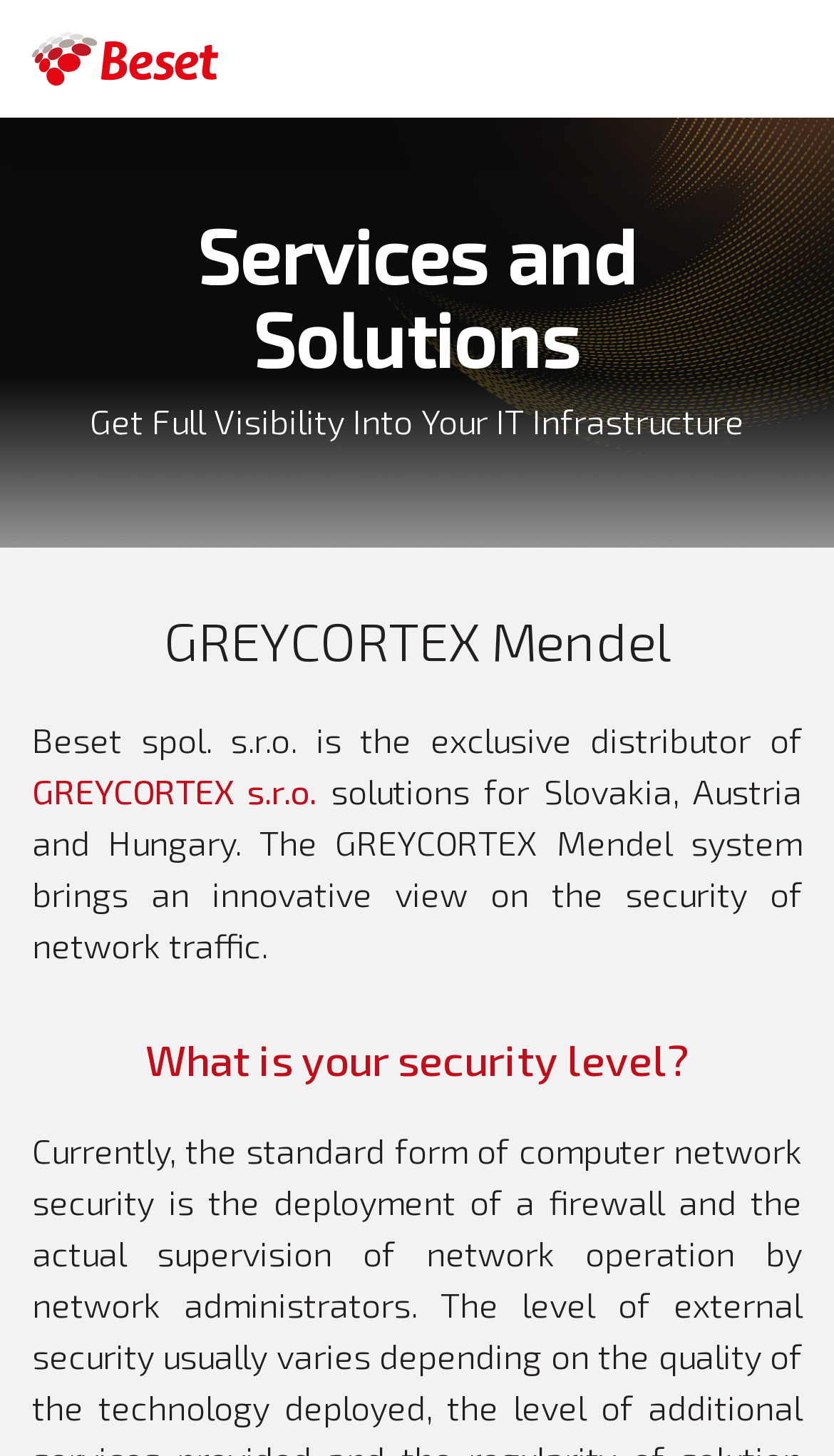Using the information shown in the image, answer the question with as much detail as possible: What is the purpose of the GREYCORTEX Mendel system?

I inferred the purpose of the system by looking at the text that describes it, which mentions 'security of network traffic'.